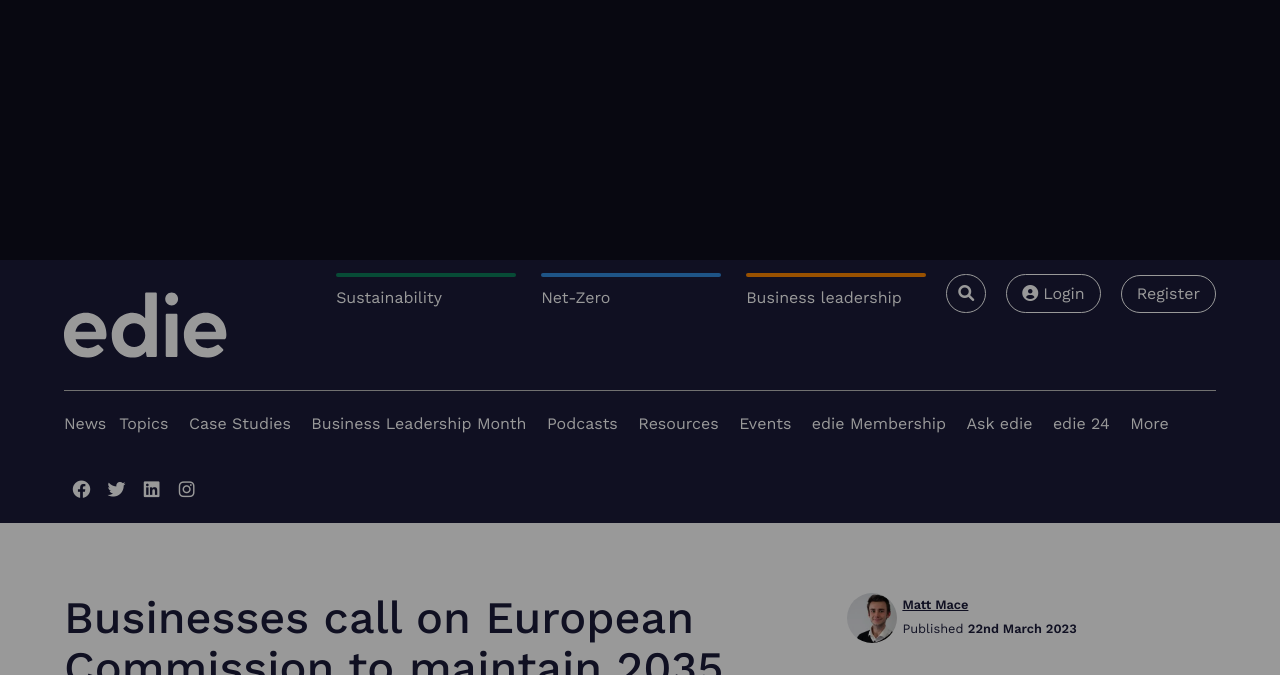Please determine the primary heading and provide its text.

Your choice regarding cookies on this site